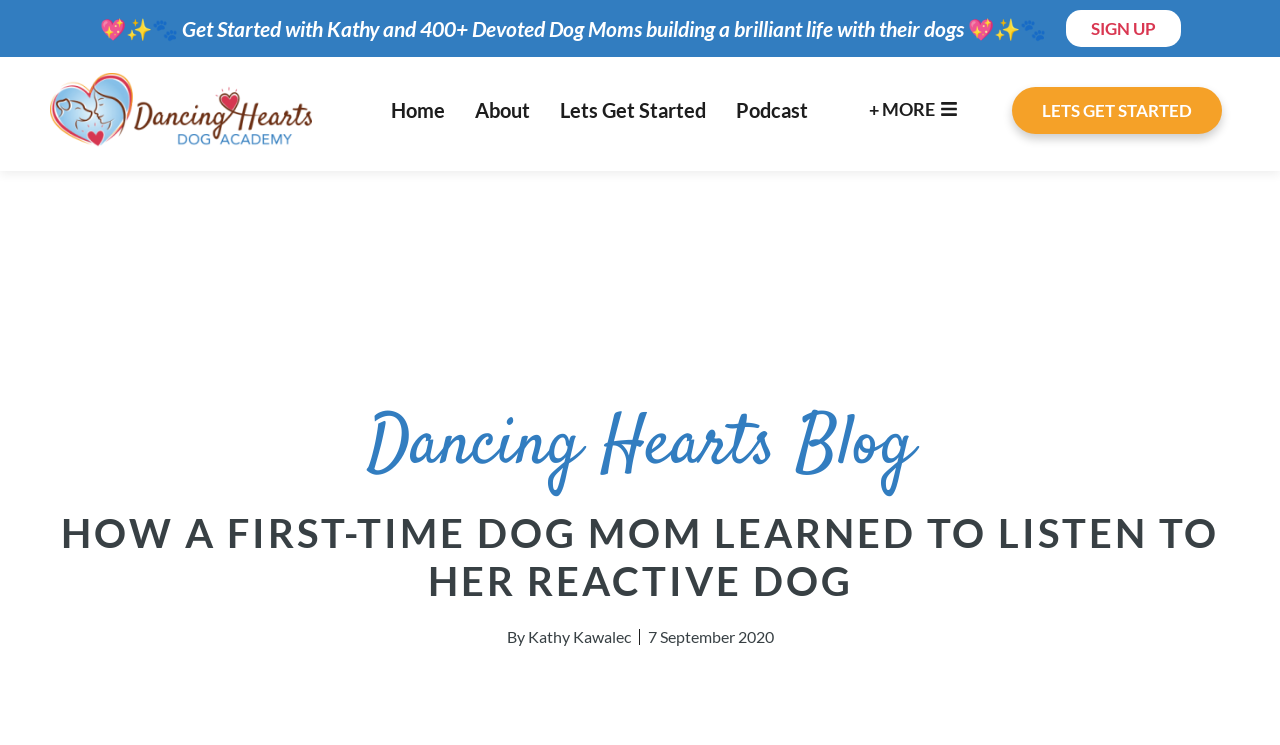Please specify the bounding box coordinates of the clickable region necessary for completing the following instruction: "Sign up". The coordinates must consist of four float numbers between 0 and 1, i.e., [left, top, right, bottom].

[0.832, 0.013, 0.922, 0.063]